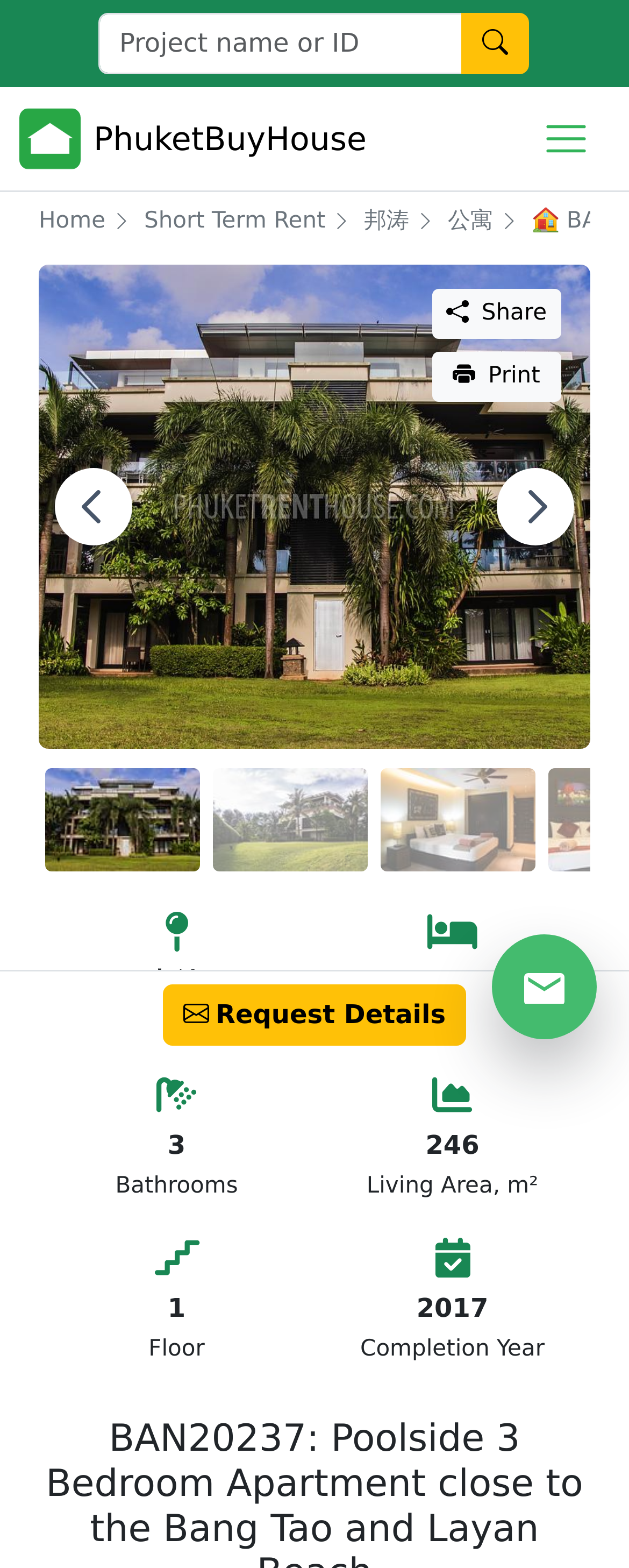Determine the bounding box for the UI element as described: "PhuketBuyHouse". The coordinates should be represented as four float numbers between 0 and 1, formatted as [left, top, right, bottom].

[0.031, 0.064, 0.583, 0.113]